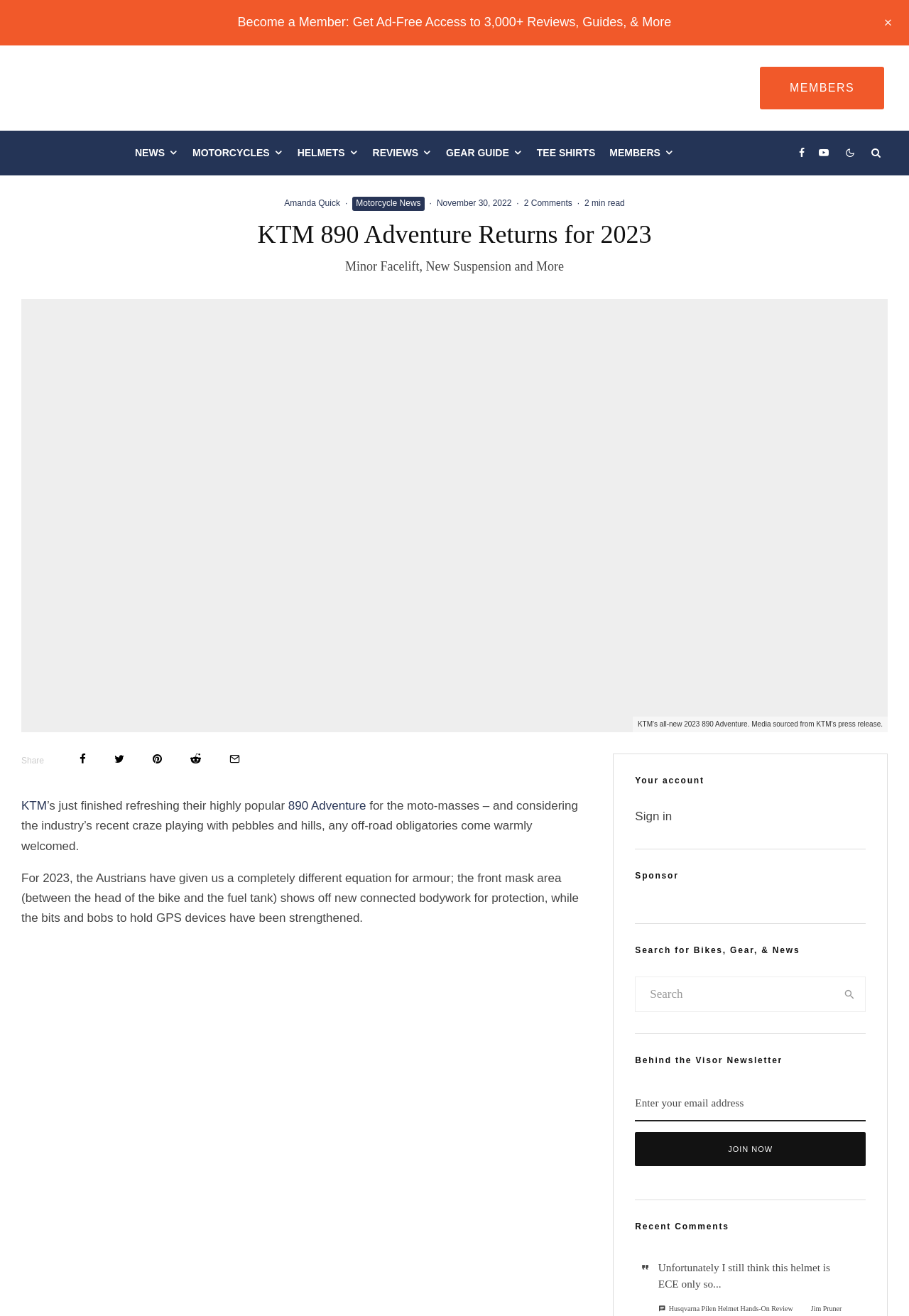Using the description: "aria-label="Facebook"", determine the UI element's bounding box coordinates. Ensure the coordinates are in the format of four float numbers between 0 and 1, i.e., [left, top, right, bottom].

[0.871, 0.099, 0.893, 0.133]